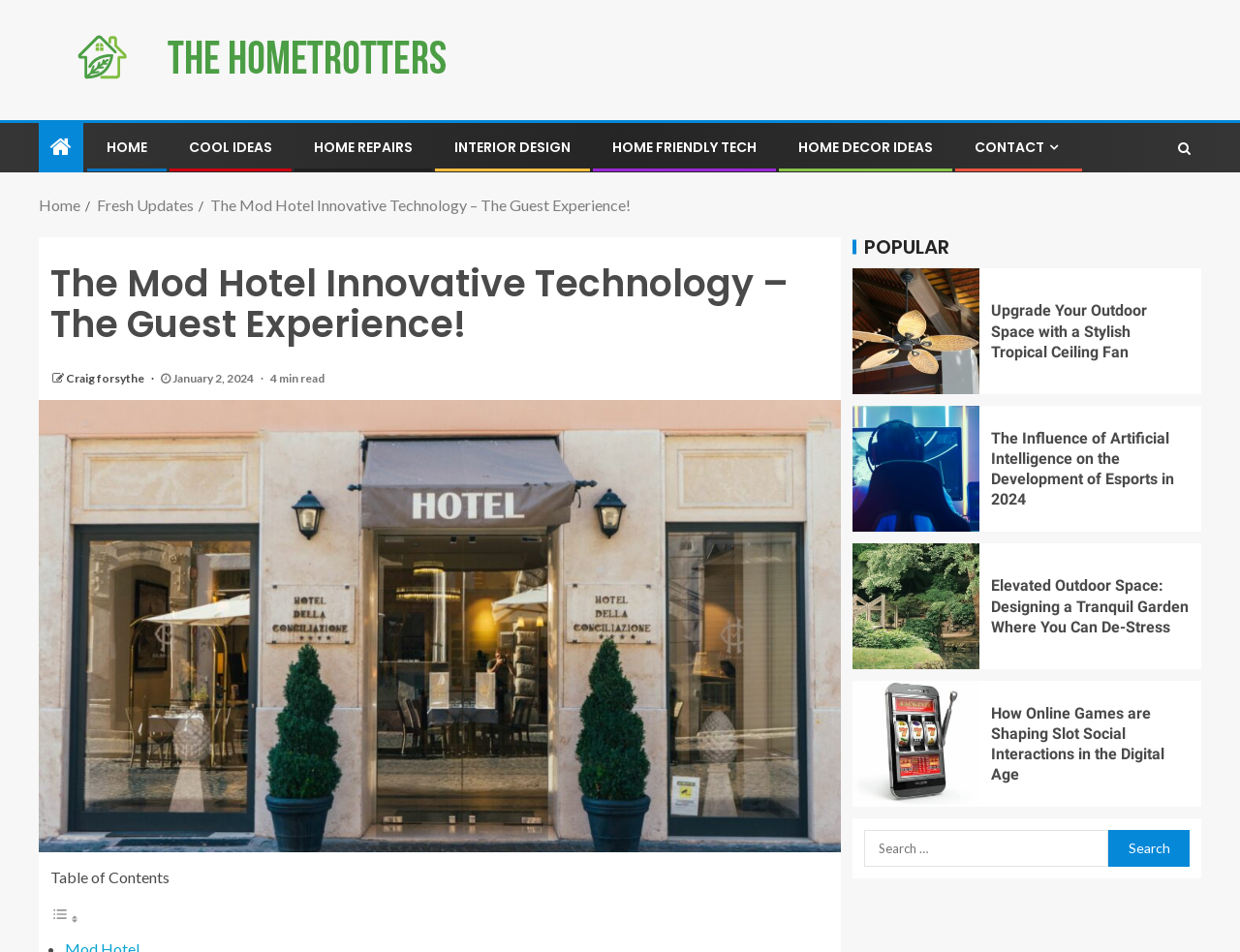Please give a short response to the question using one word or a phrase:
What is the purpose of the button in the search box?

Search